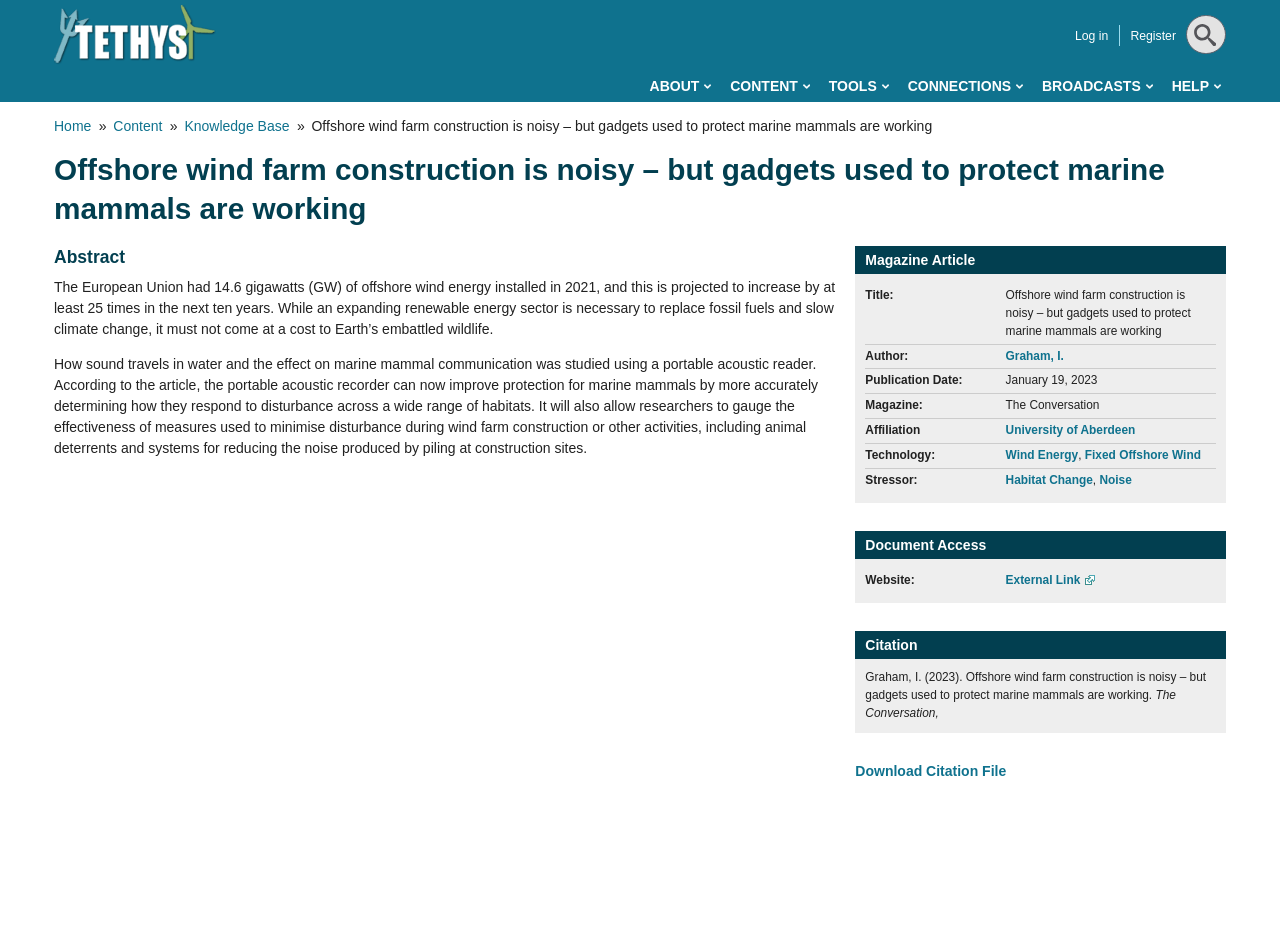What is the topic of the article?
Based on the image, answer the question with as much detail as possible.

I found the answer by reading the heading element with the text 'Offshore wind farm construction is noisy – but gadgets used to protect marine mammals are working'.